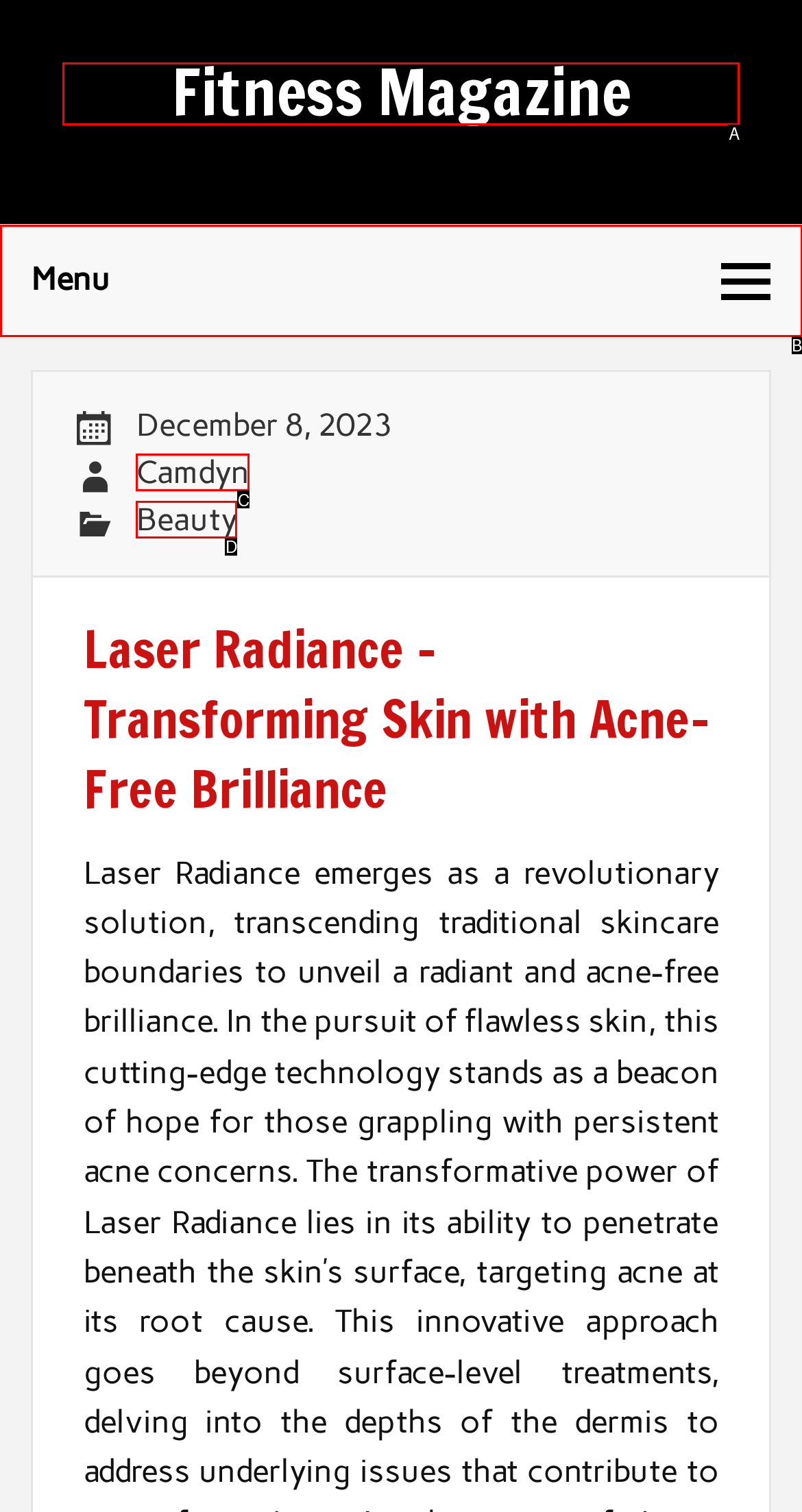Using the description: Menu, find the corresponding HTML element. Provide the letter of the matching option directly.

B